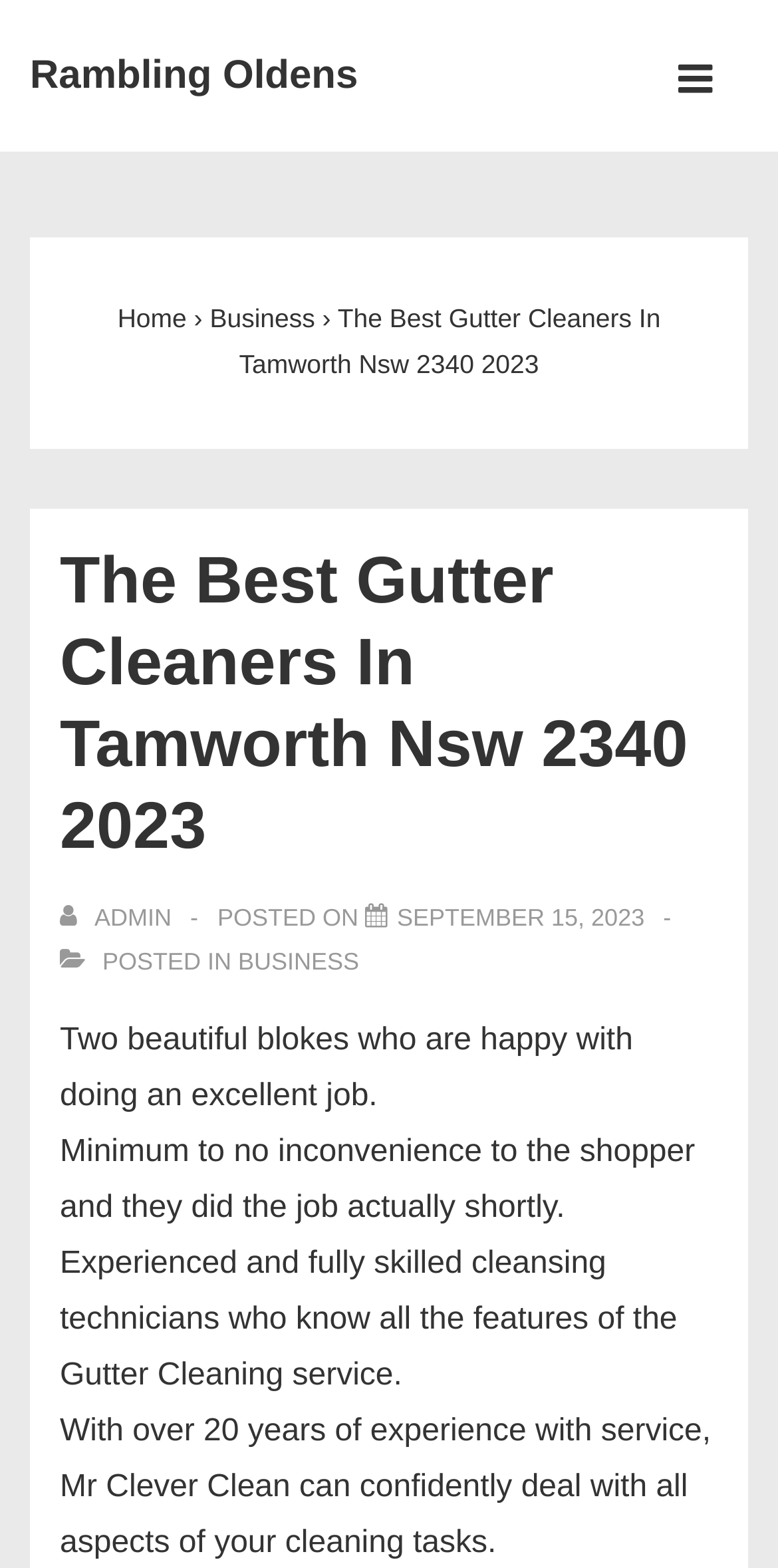Provide a one-word or short-phrase response to the question:
What is the category of the post?

Business